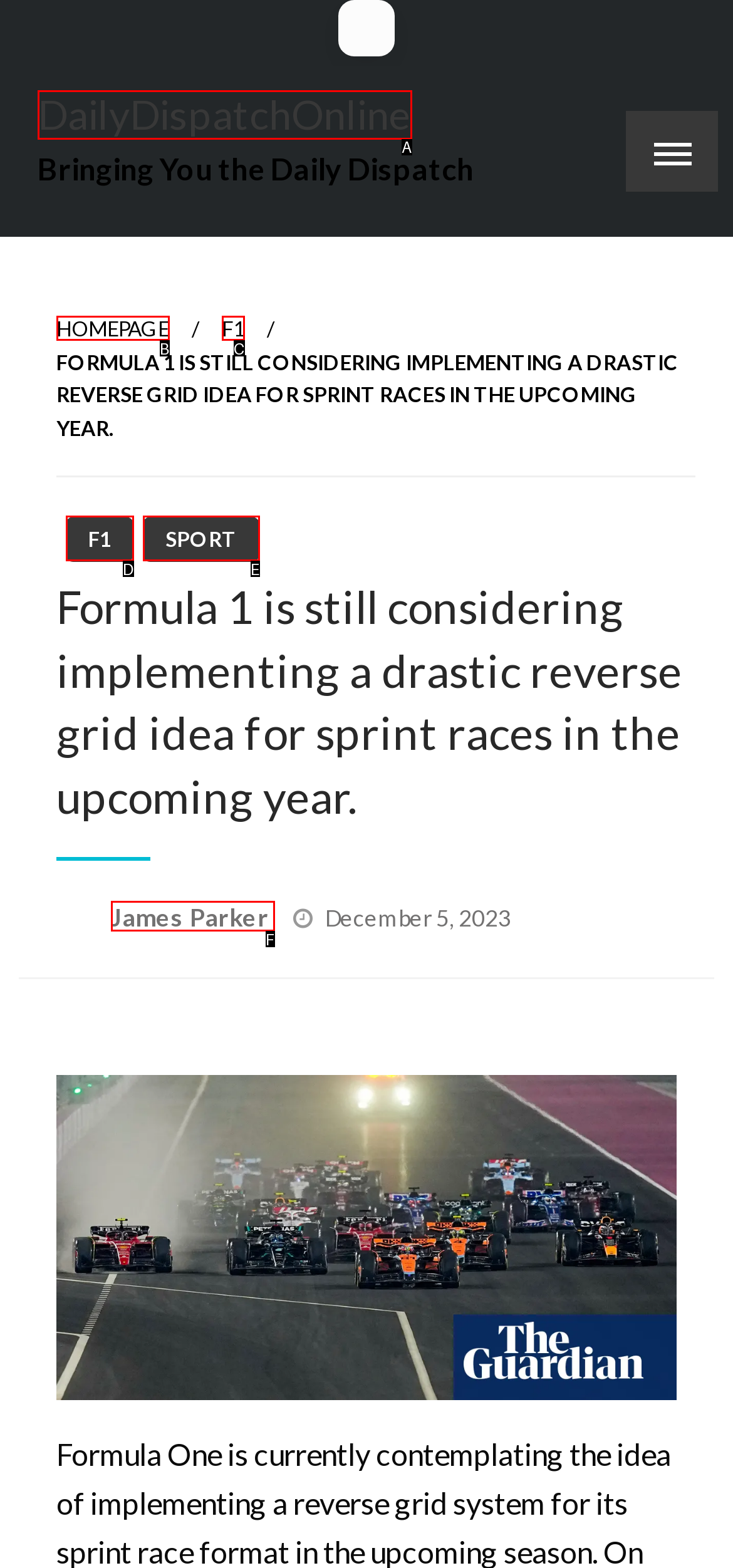Point out the option that best suits the description: James Parker
Indicate your answer with the letter of the selected choice.

F